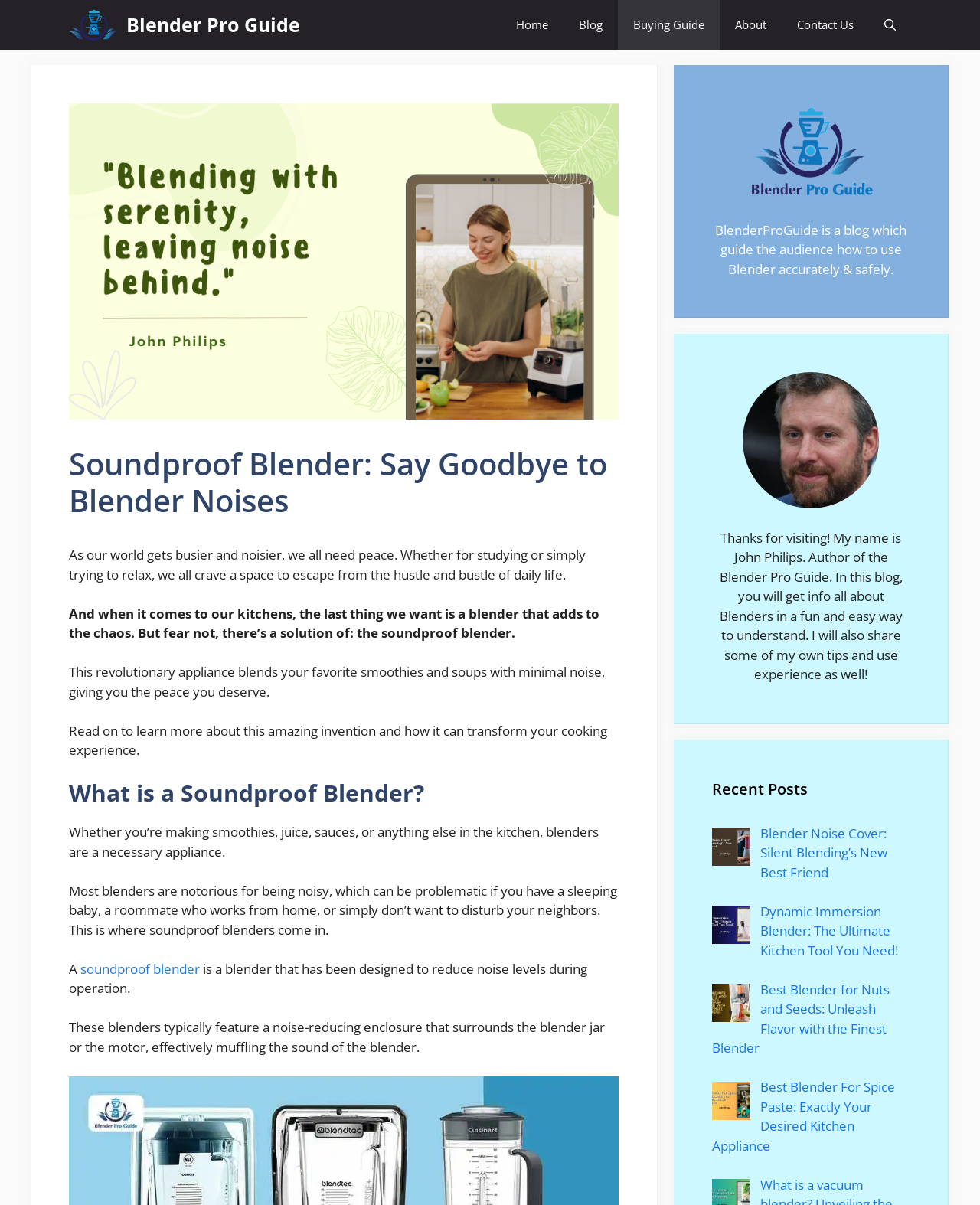Pinpoint the bounding box coordinates of the clickable element needed to complete the instruction: "Click on the 'HOME' link". The coordinates should be provided as four float numbers between 0 and 1: [left, top, right, bottom].

None